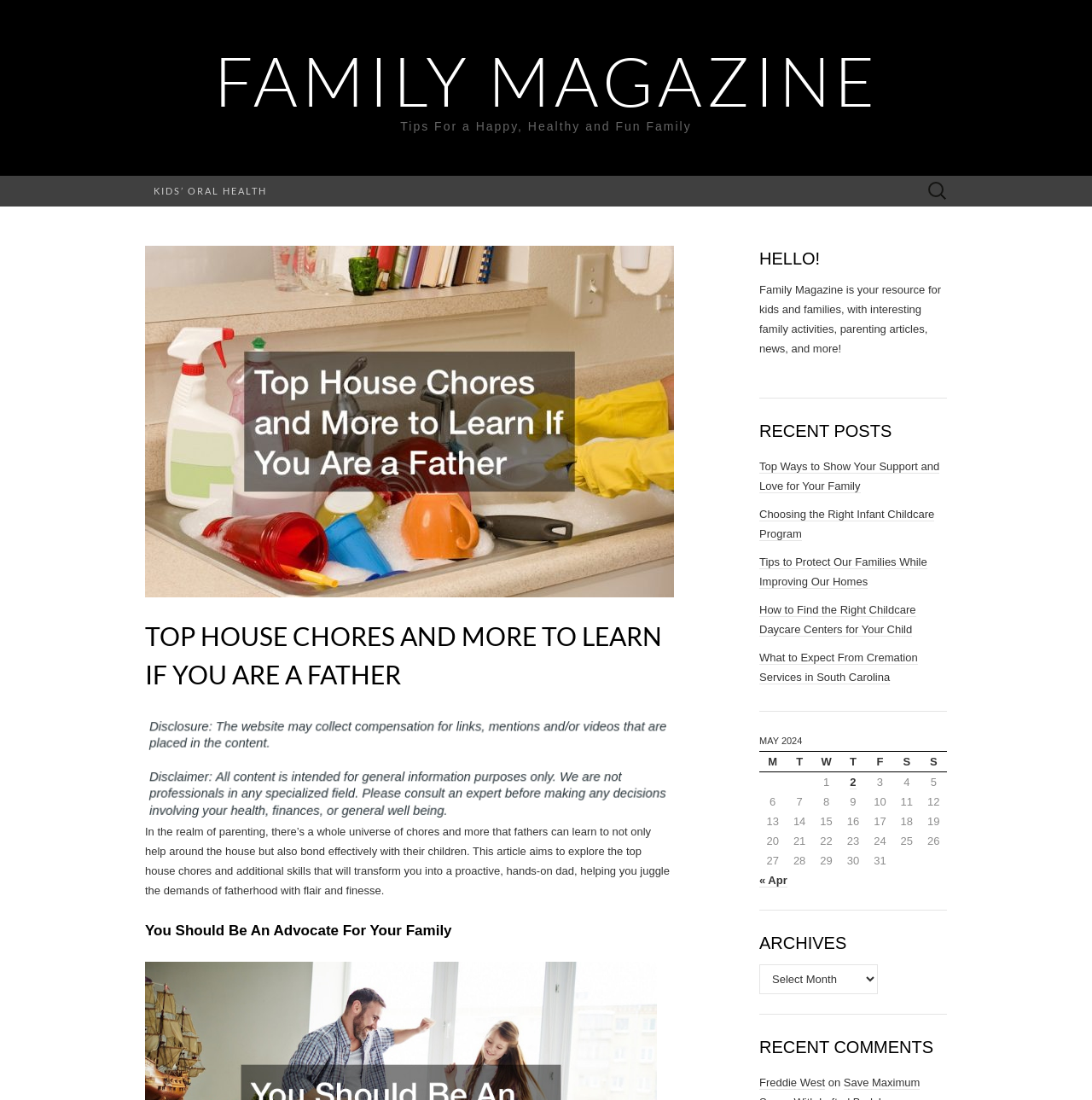For the given element description Kids’ Oral Health, determine the bounding box coordinates of the UI element. The coordinates should follow the format (top-left x, top-left y, bottom-right x, bottom-right y) and be within the range of 0 to 1.

[0.125, 0.16, 0.26, 0.188]